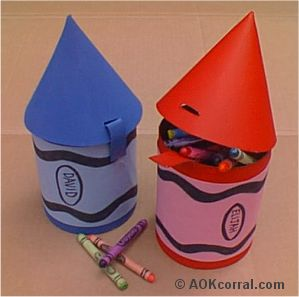What is the purpose of the containers? Analyze the screenshot and reply with just one word or a short phrase.

Organizing art supplies